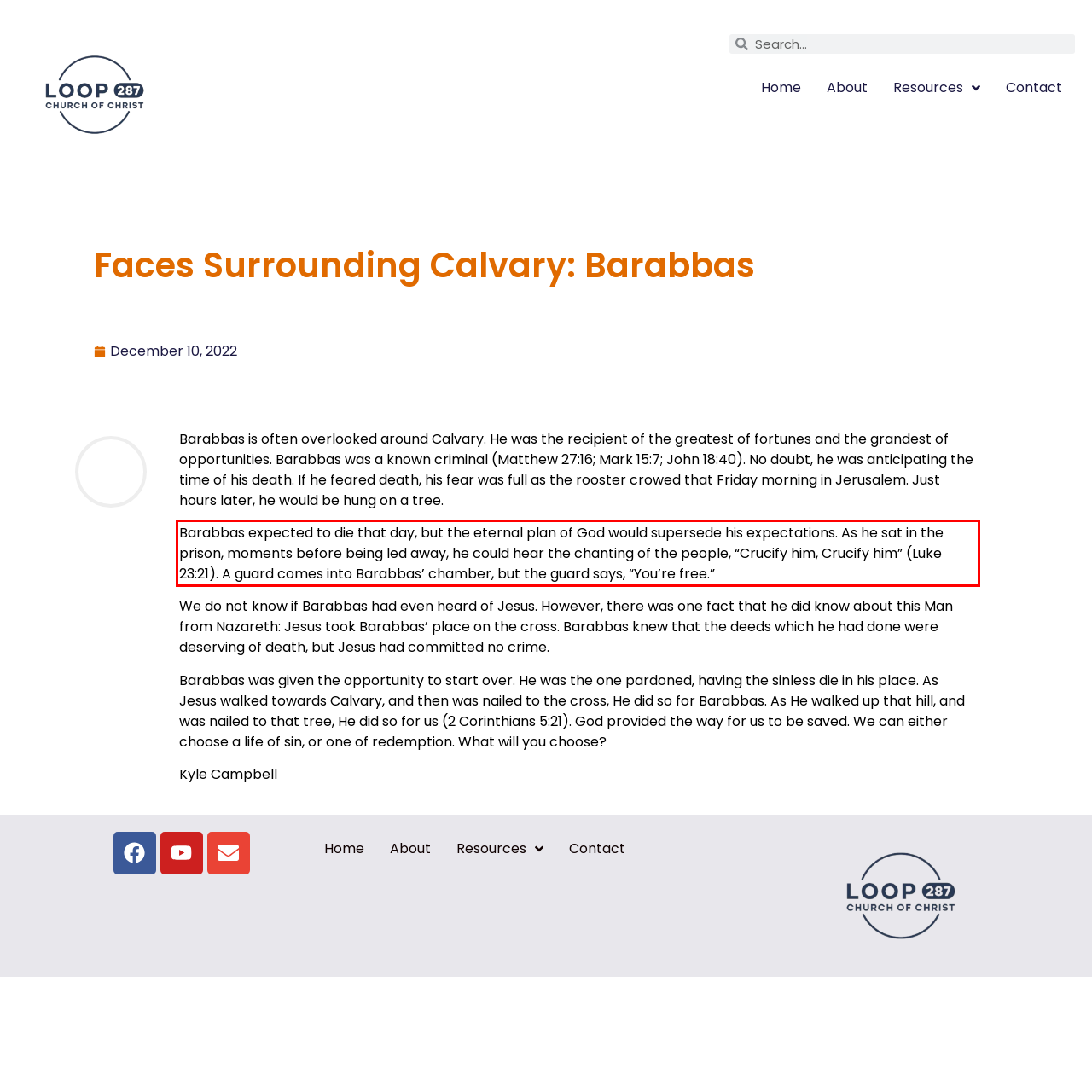You are given a screenshot showing a webpage with a red bounding box. Perform OCR to capture the text within the red bounding box.

Barabbas expected to die that day, but the eternal plan of God would supersede his expectations. As he sat in the prison, moments before being led away, he could hear the chanting of the people, “Crucify him, Crucify him” (Luke 23:21). A guard comes into Barabbas’ chamber, but the guard says, “You’re free.”